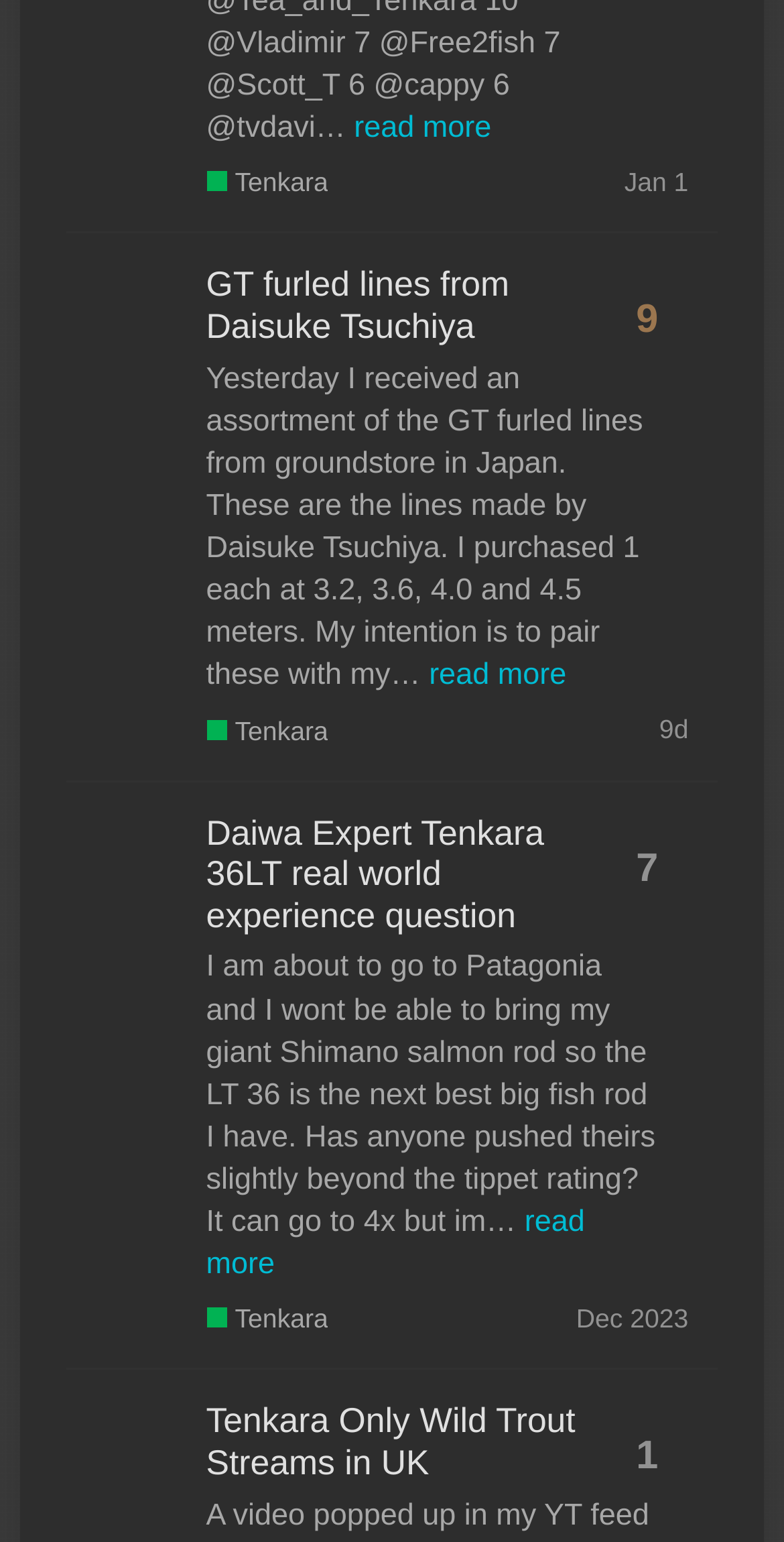Kindly determine the bounding box coordinates for the clickable area to achieve the given instruction: "Read more about GT furled lines from Daisuke Tsuchiya".

[0.263, 0.232, 0.839, 0.451]